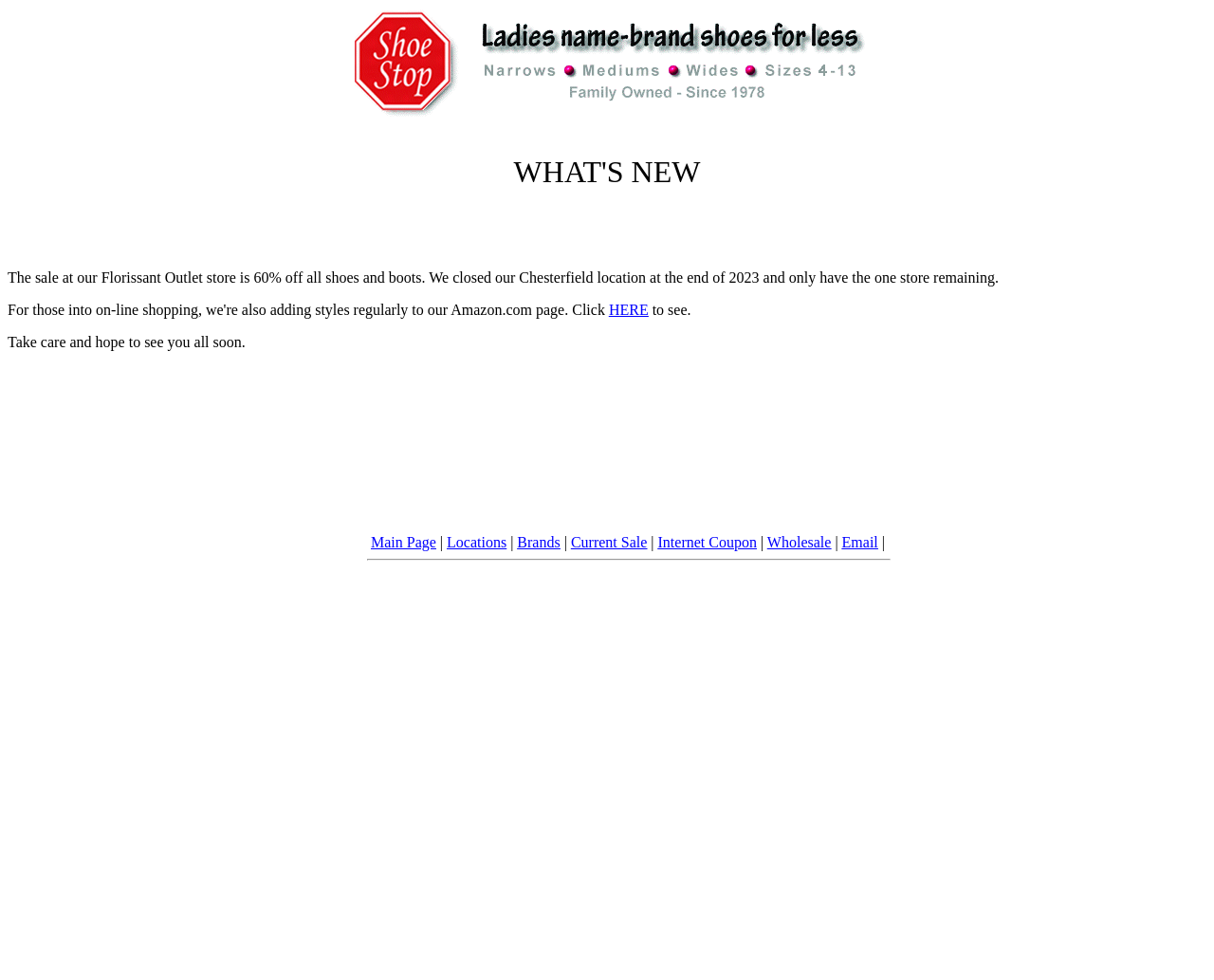What is the discount percentage at the Florissant Outlet store?
Based on the image, answer the question in a detailed manner.

I read the text that says 'The sale at our Florissant Outlet store is 60% off all shoes and boots.' This indicates that the discount percentage at the Florissant Outlet store is 60%.